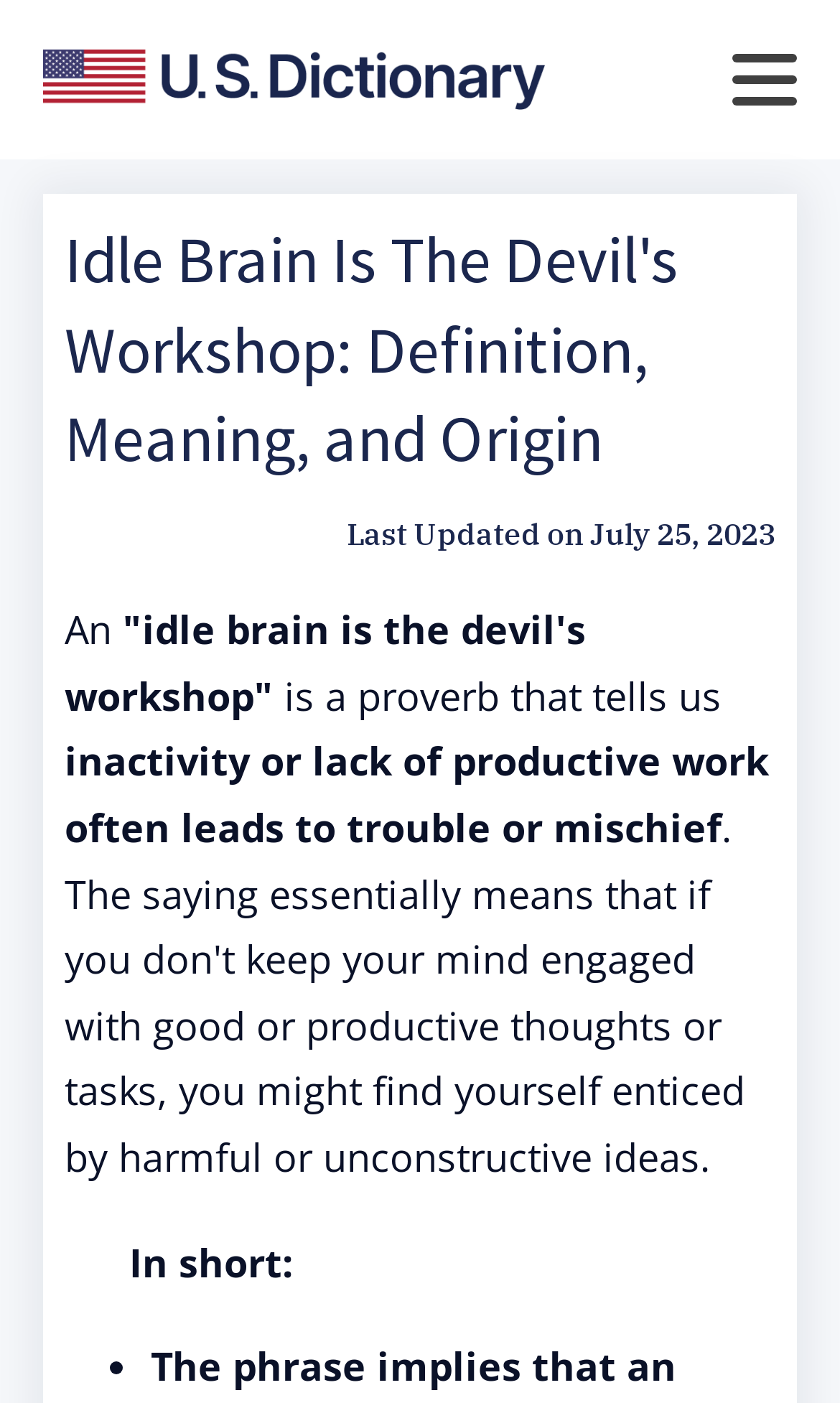Answer the question with a single word or phrase: 
What is the purpose of this webpage?

to explain a phrase